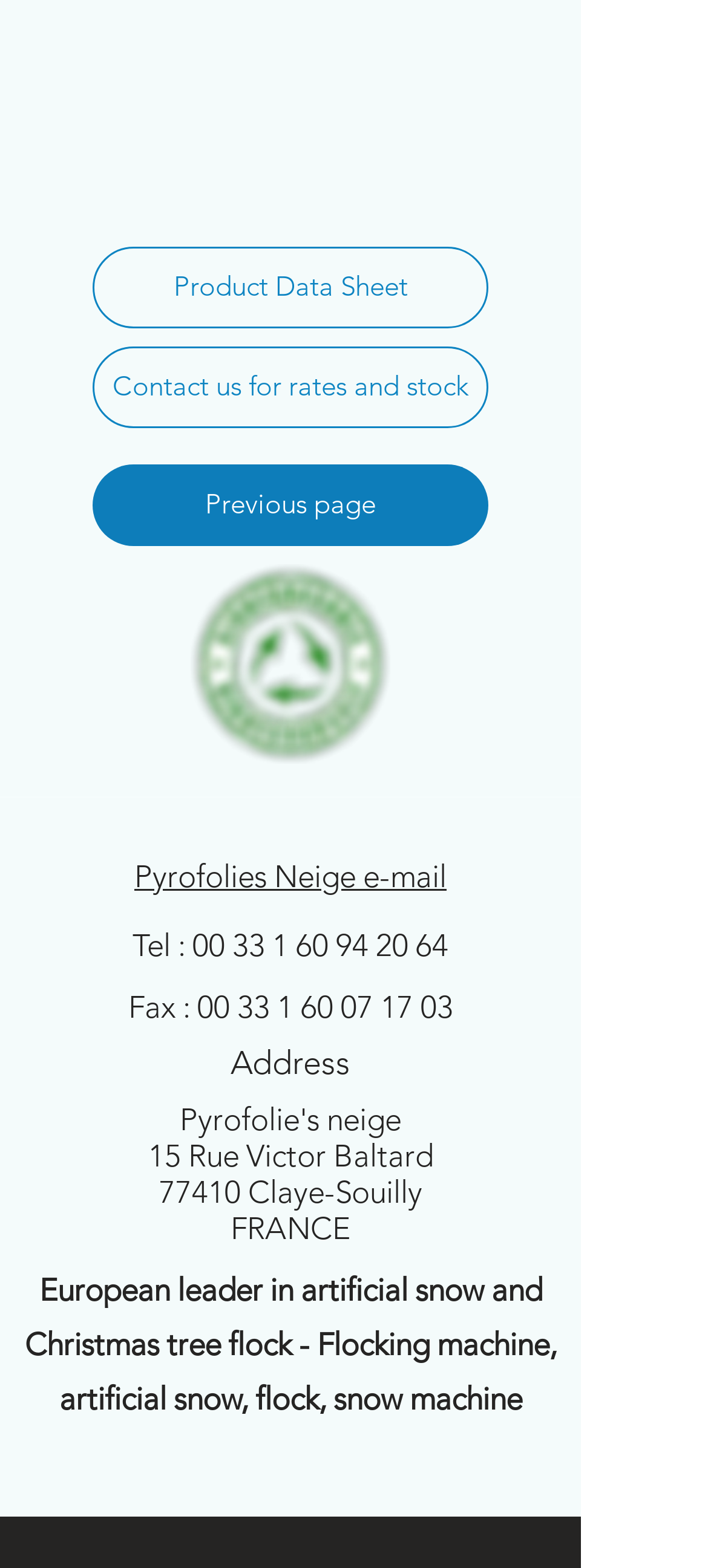Give a short answer using one word or phrase for the question:
What is the company's name?

Pyrofolie's